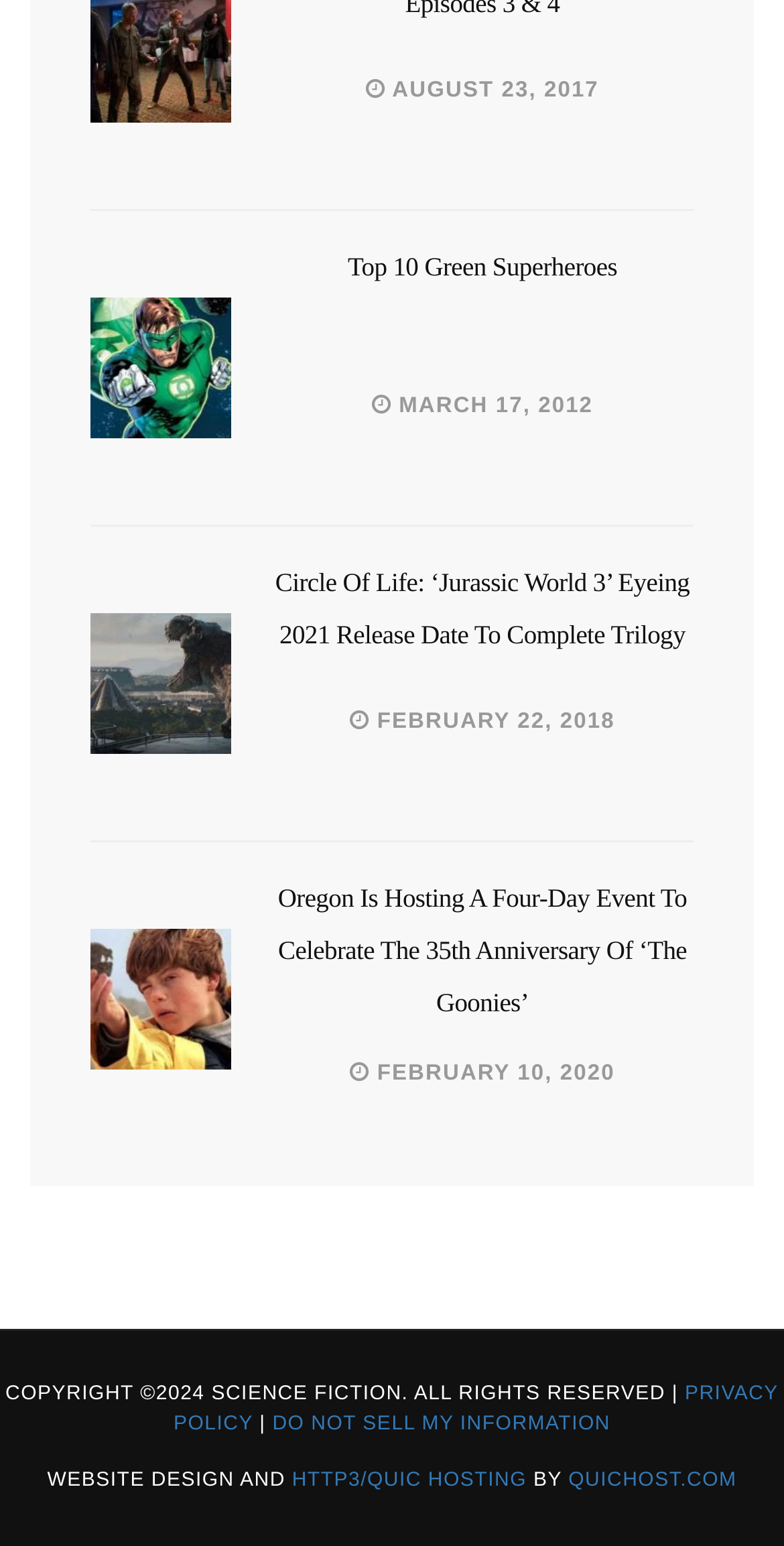Locate the bounding box coordinates of the clickable area to execute the instruction: "Visit PRIVACY POLICY page". Provide the coordinates as four float numbers between 0 and 1, represented as [left, top, right, bottom].

[0.221, 0.895, 0.993, 0.928]